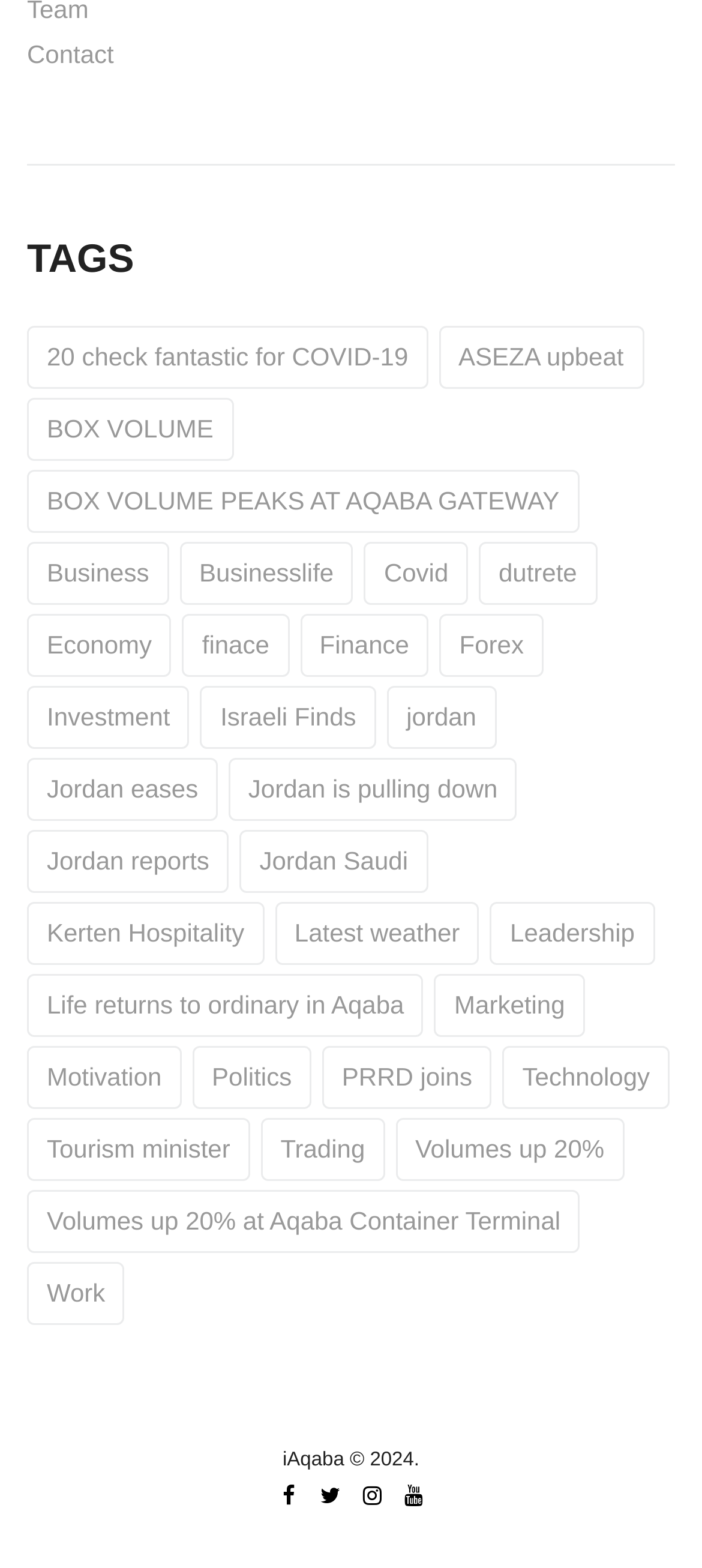From the image, can you give a detailed response to the question below:
What is the first tag on the webpage?

I looked at the first link under the 'TAGS' heading and found that it is '20 check fantastic for COVID-19'.